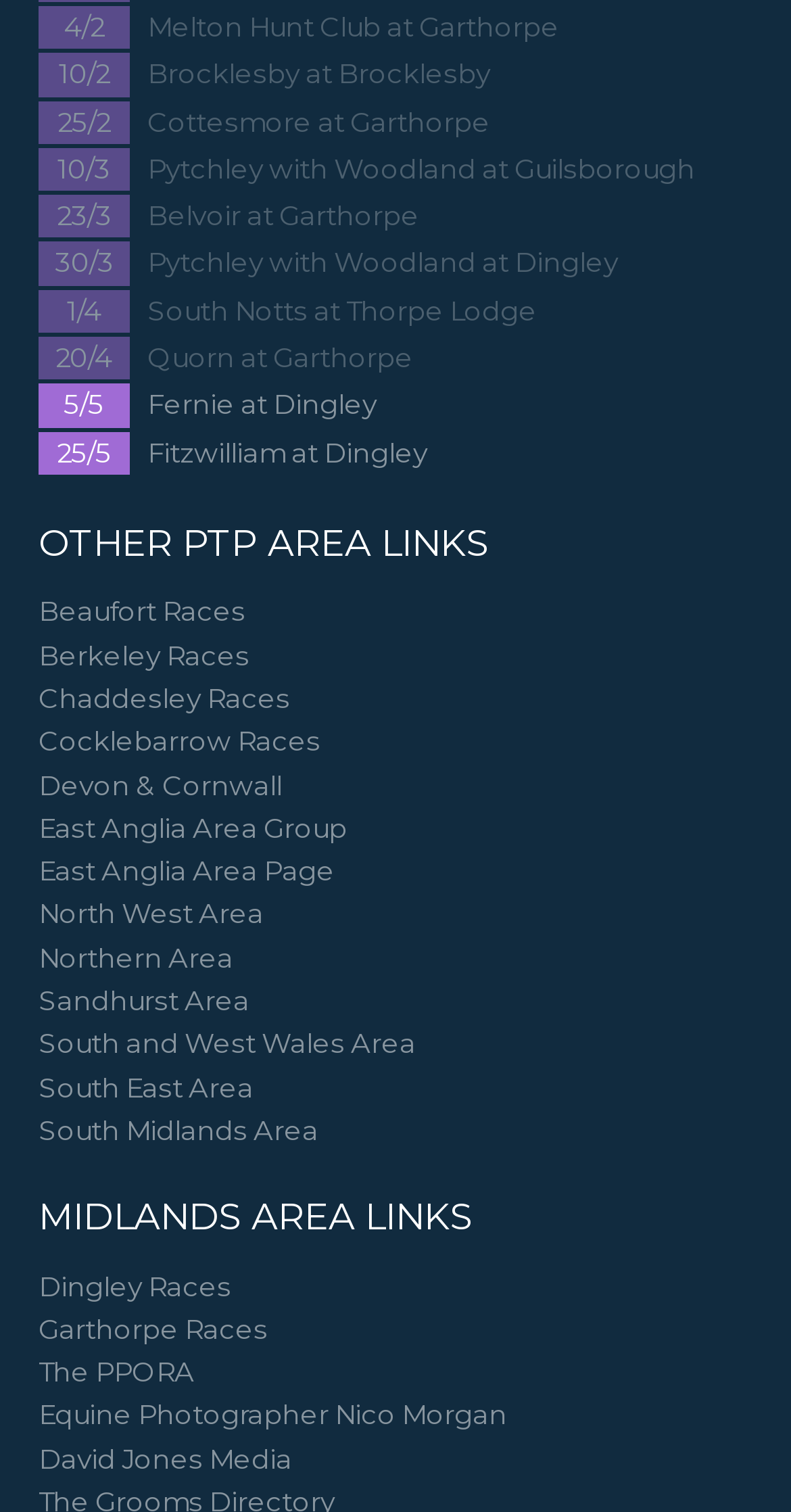Determine the bounding box coordinates for the UI element matching this description: "South and West Wales Area".

[0.048, 0.677, 0.525, 0.705]